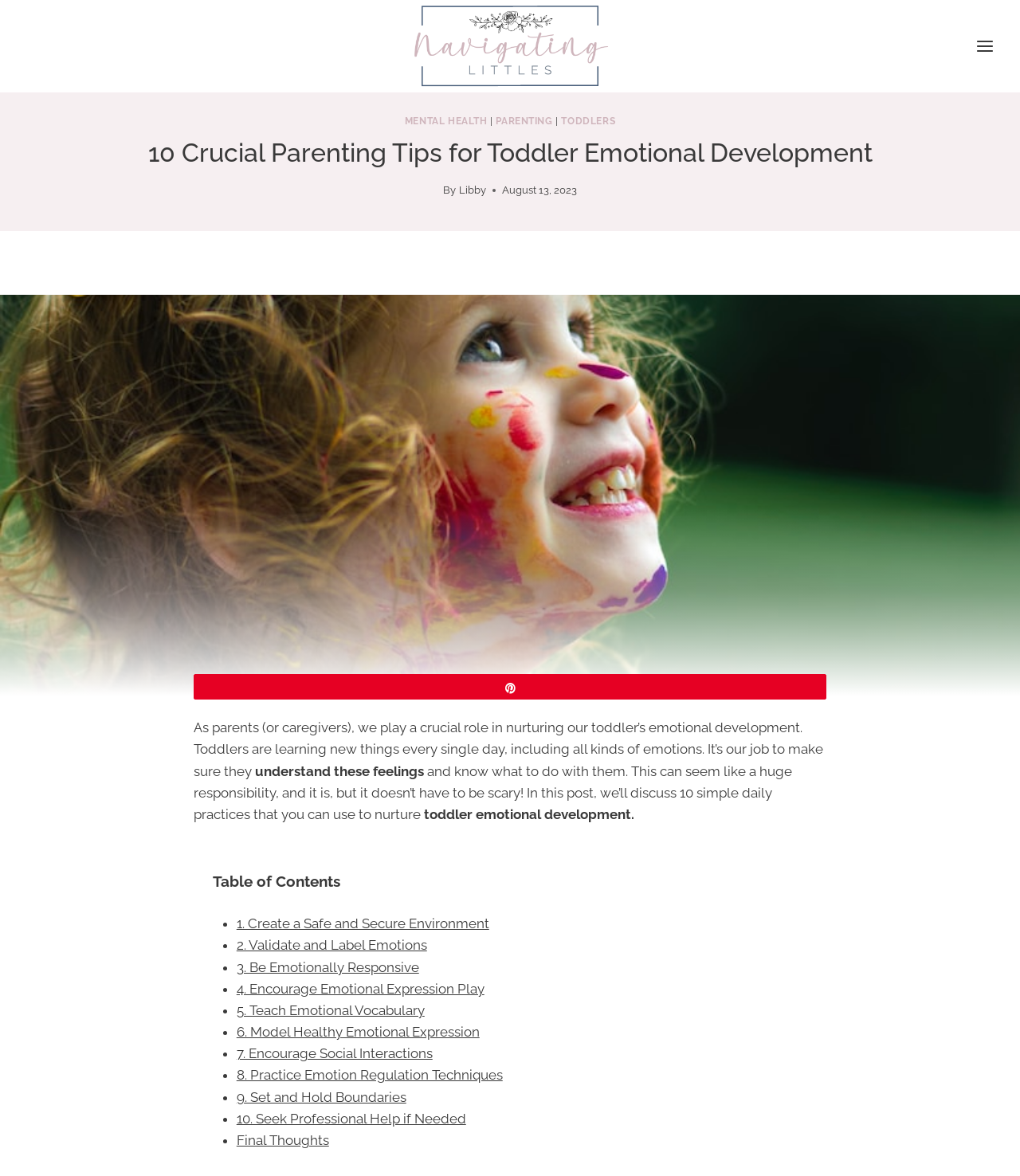Provide the bounding box coordinates for the UI element that is described as: "Parenting".

[0.486, 0.098, 0.542, 0.108]